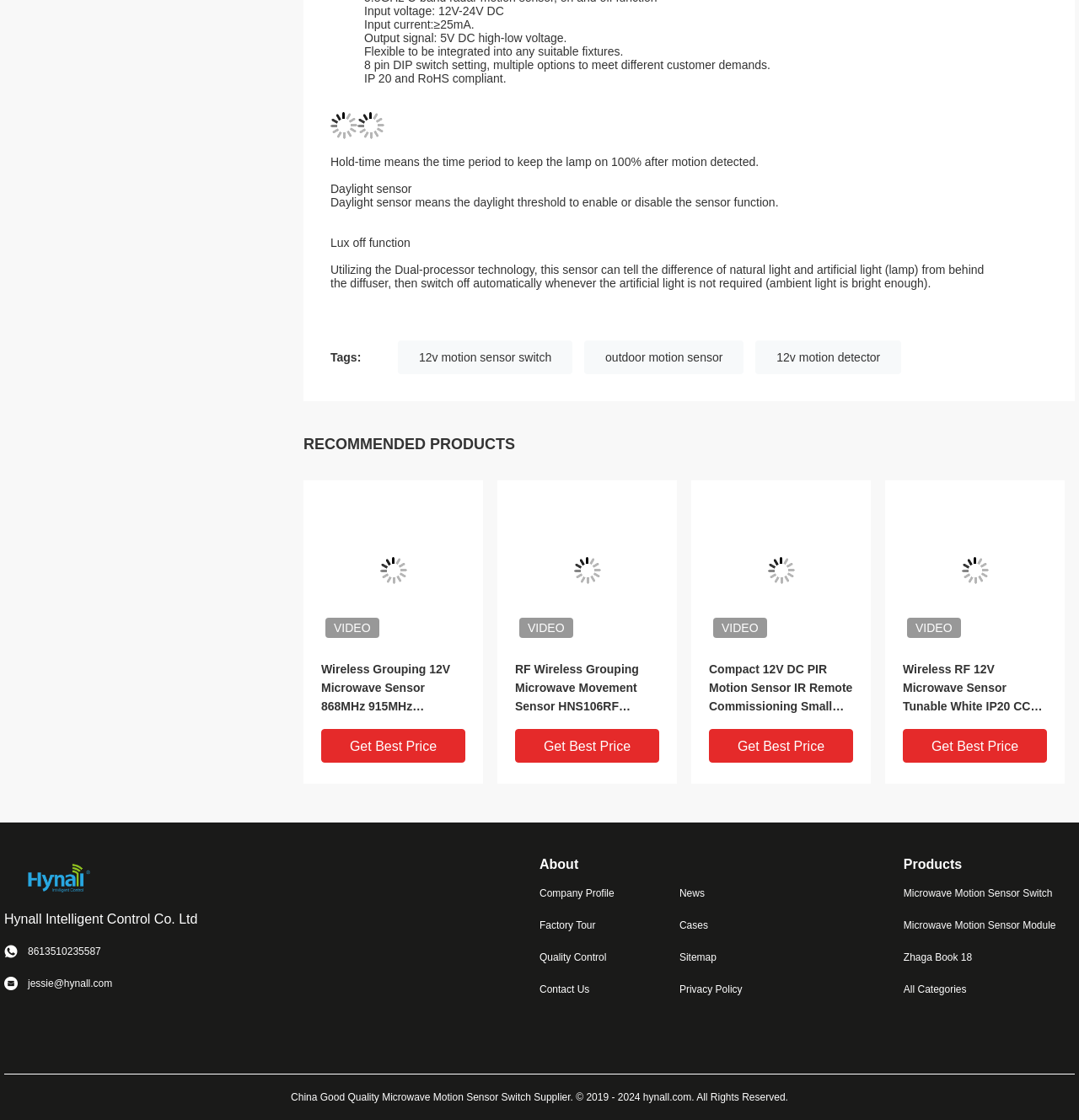Pinpoint the bounding box coordinates of the clickable area needed to execute the instruction: "Click the 'Wireless Grouping 12V Microwave Sensor 868MHz 915MHz HNS116RF DIP Switch' link". The coordinates should be specified as four float numbers between 0 and 1, i.e., [left, top, right, bottom].

[0.298, 0.589, 0.431, 0.639]